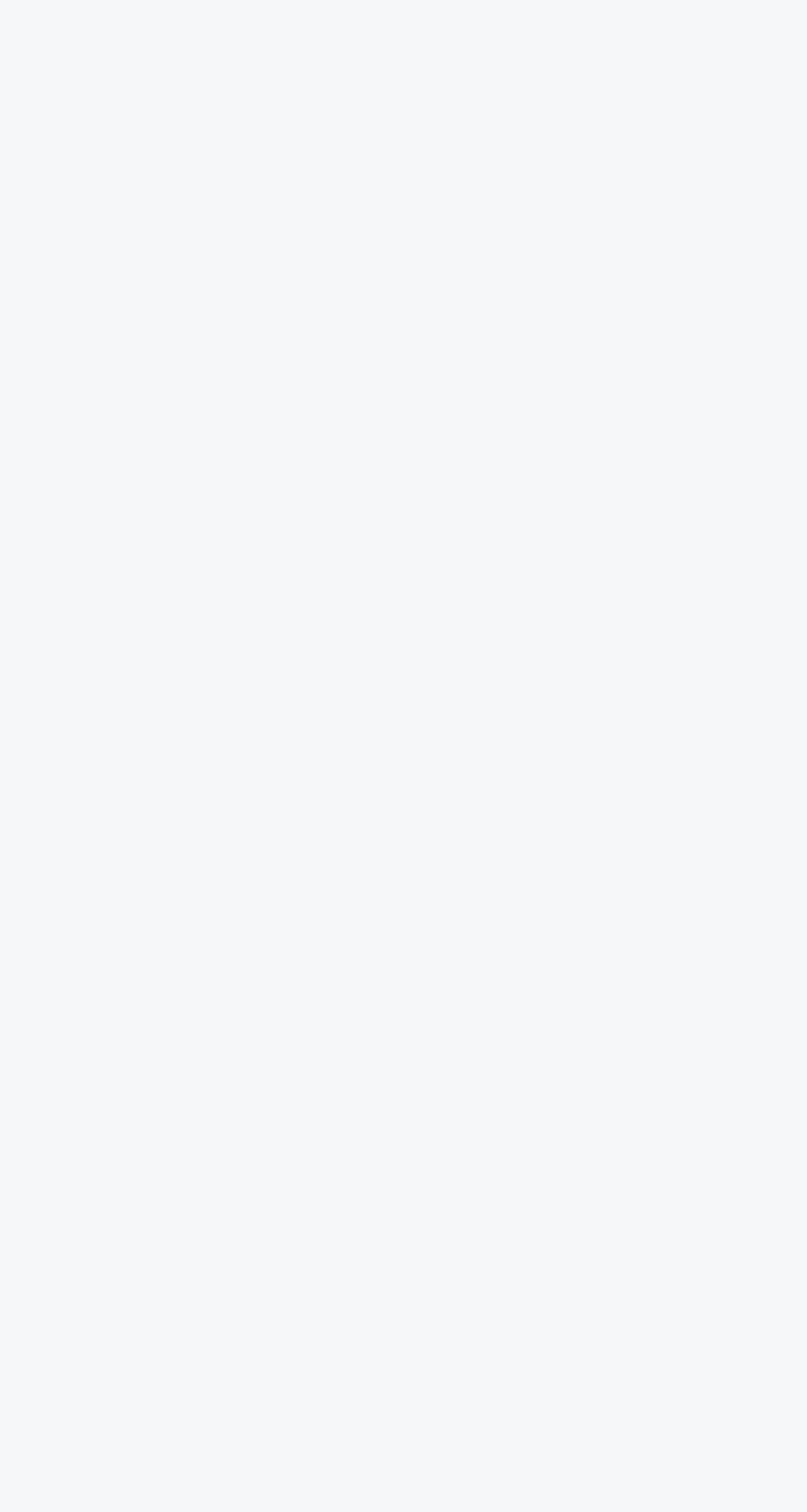Identify the bounding box coordinates of the area you need to click to perform the following instruction: "Search for residential properties for sale in Swakopmund".

[0.503, 0.162, 0.854, 0.201]